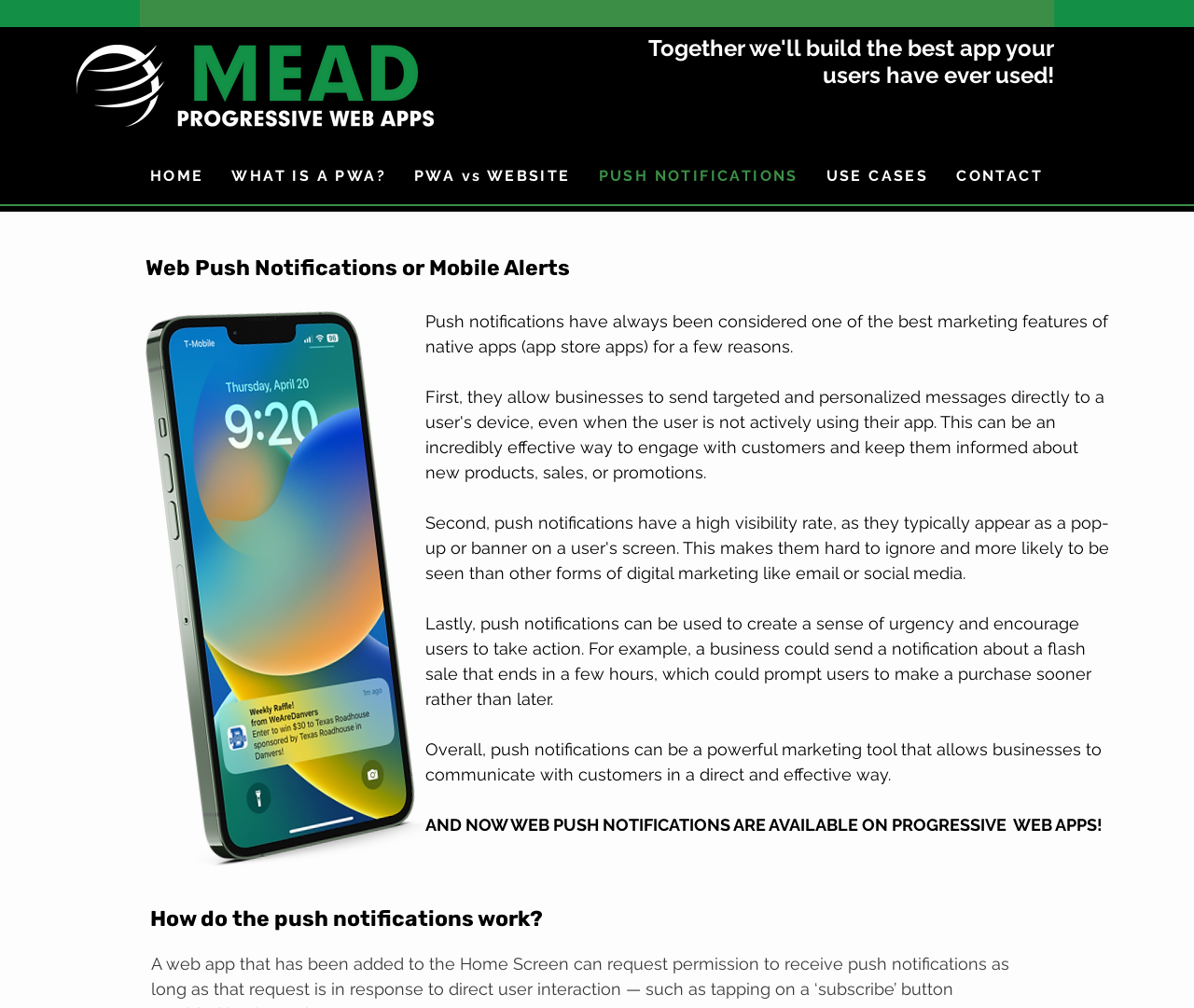Identify and extract the main heading of the webpage.

Together we'll build the best app your users have ever used!